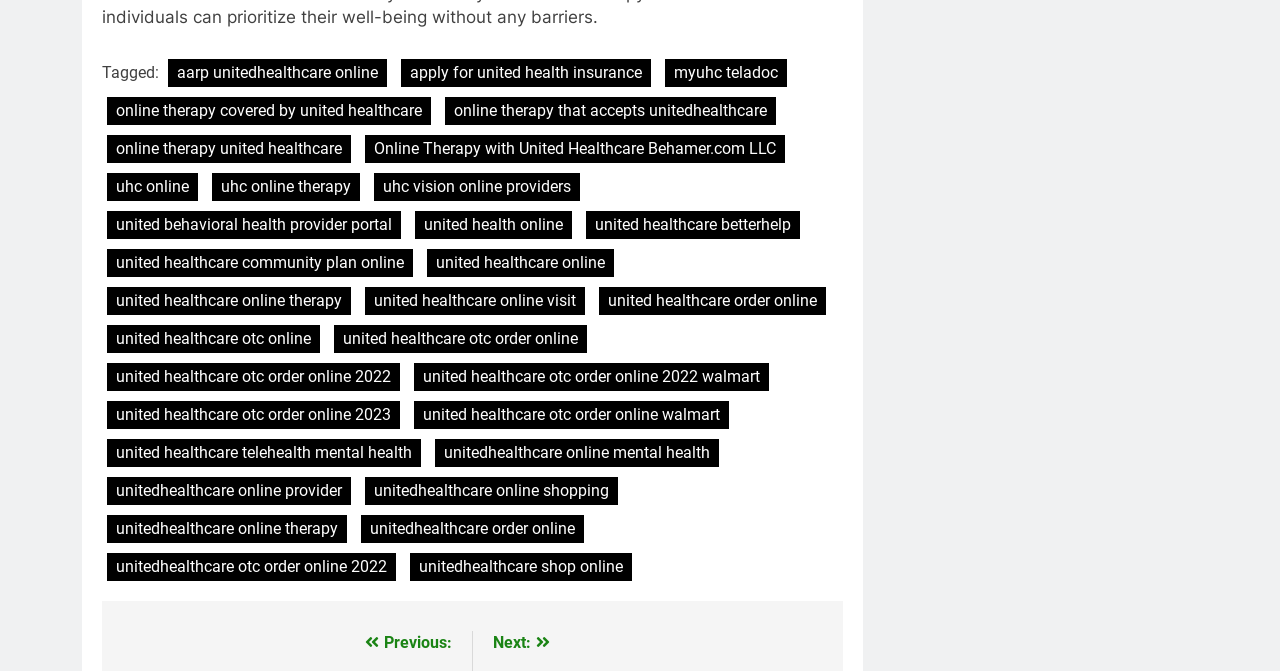Please provide a detailed answer to the question below by examining the image:
How many links are in the footer?

I counted the number of link elements in the footer section of the webpage, which starts with the 'Tagged:' text and ends with the 'Post navigation' heading. There are 45 link elements in total.